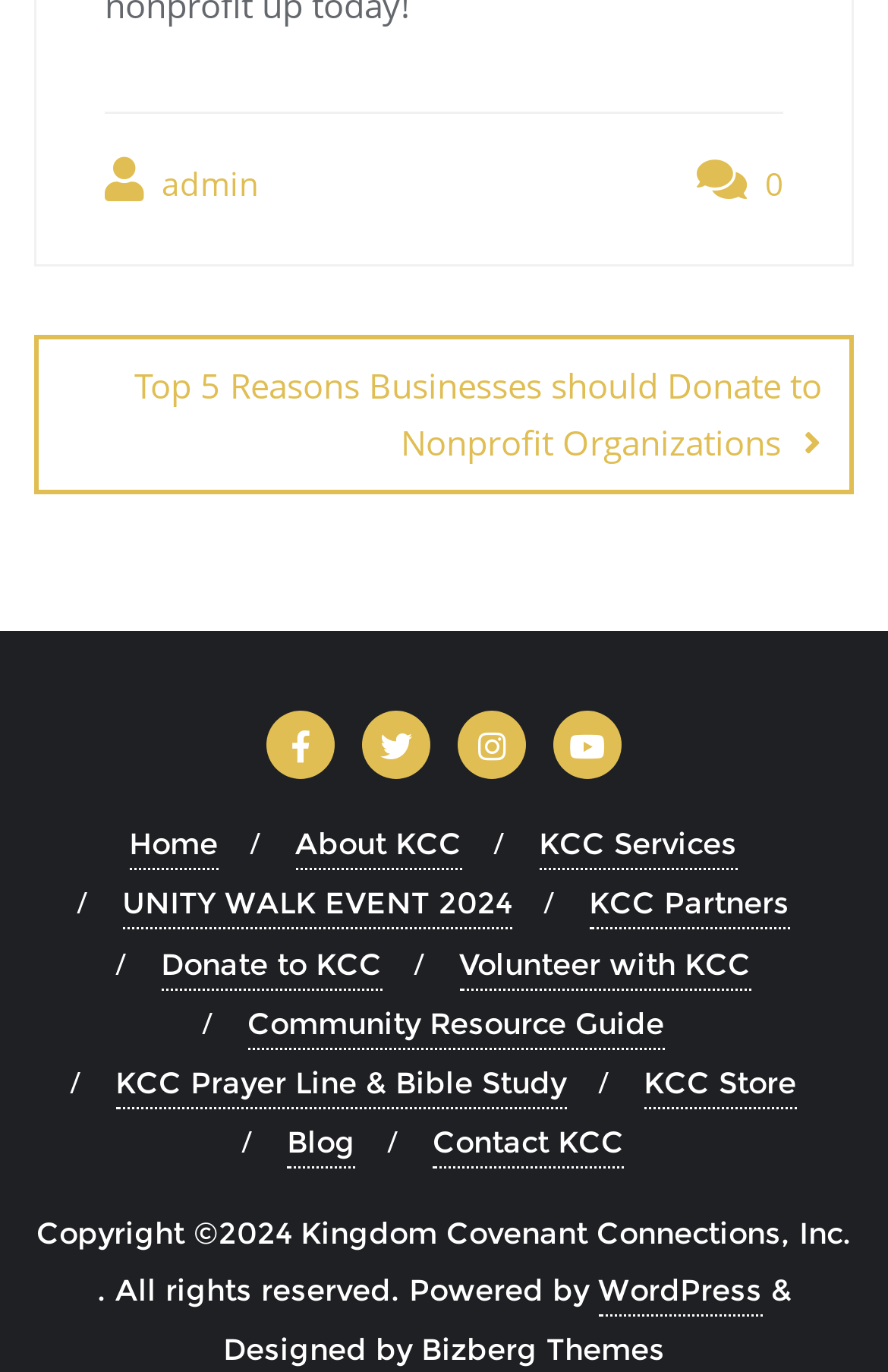How many navigation links are there?
Please give a detailed answer to the question using the information shown in the image.

I counted the number of links under the 'navigation' element, which includes 'Posts', 'Home', 'About KCC', 'KCC Services', 'UNITY WALK EVENT 2024', 'KCC Partners', 'Donate to KCC', 'Volunteer with KCC', 'Community Resource Guide', 'KCC Prayer Line & Bible Study', 'KCC Store', 'Blog', and 'Contact KCC'.